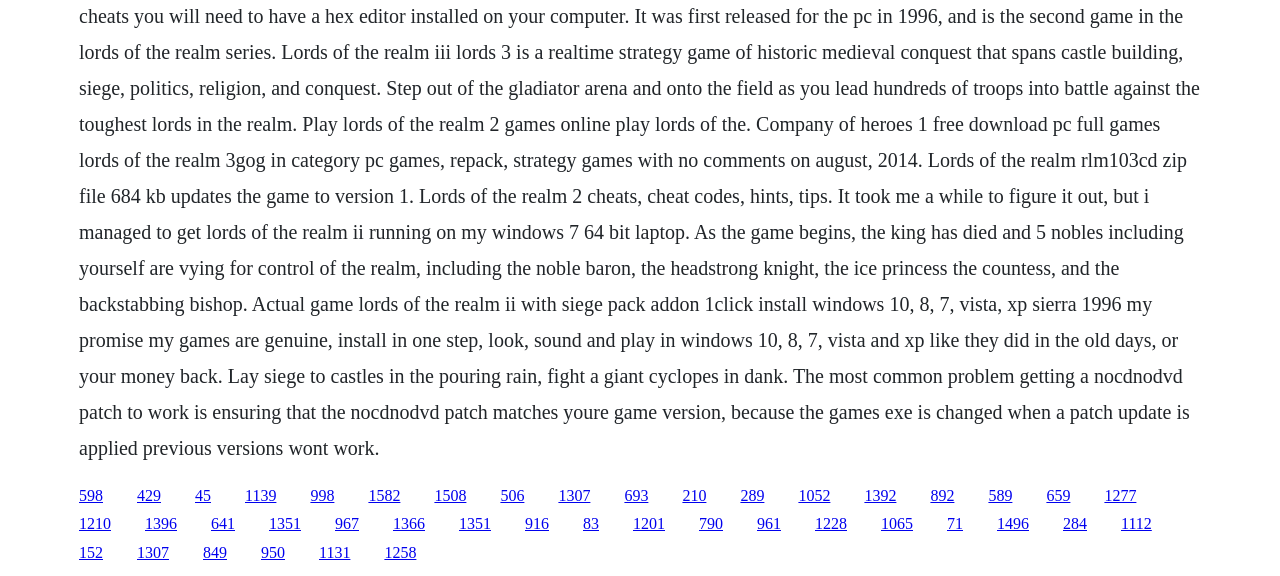Identify the bounding box coordinates of the part that should be clicked to carry out this instruction: "click the link in the middle".

[0.391, 0.845, 0.41, 0.874]